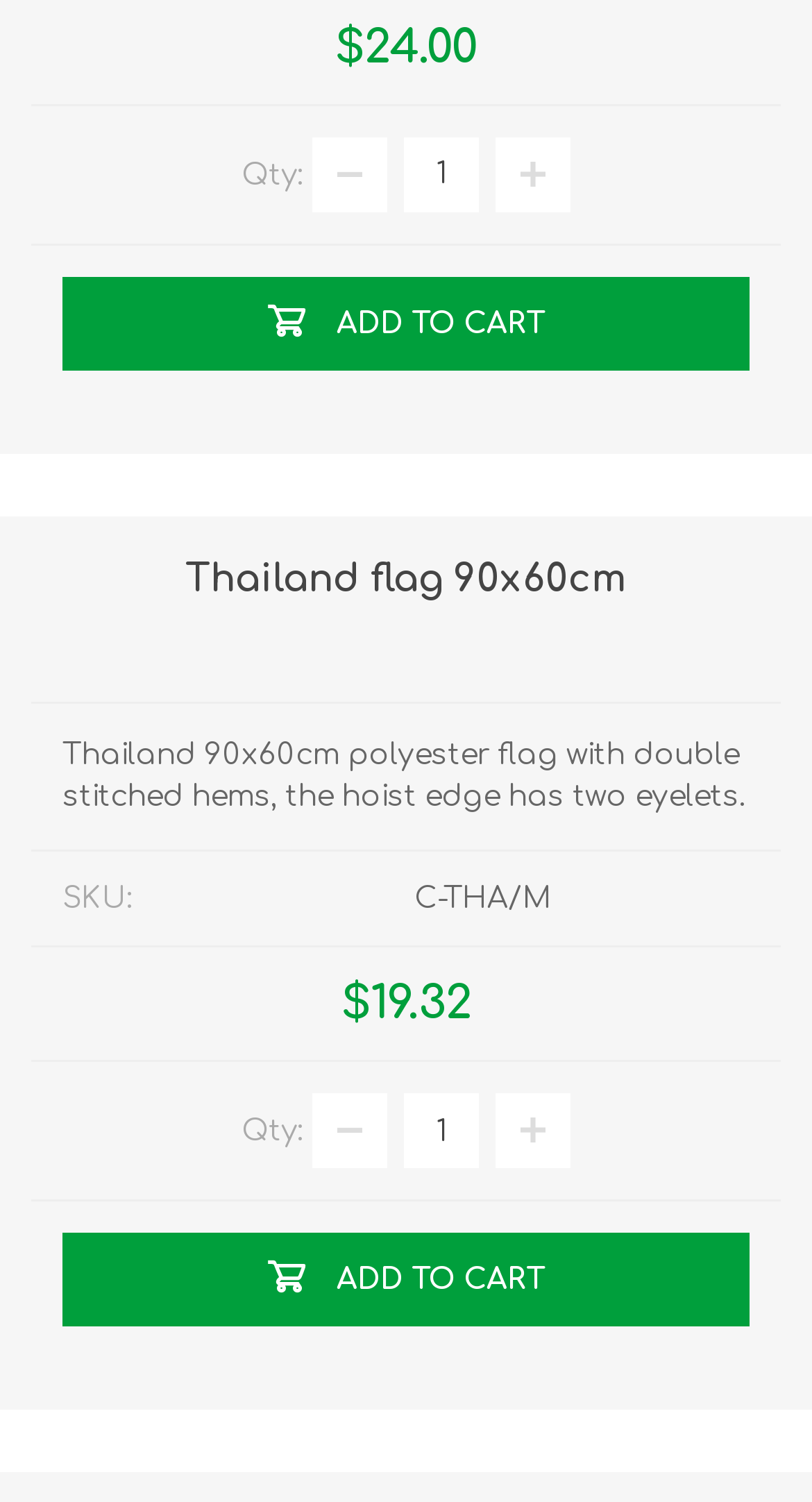What is the discounted price of the product?
Relying on the image, give a concise answer in one word or a brief phrase.

$19.32